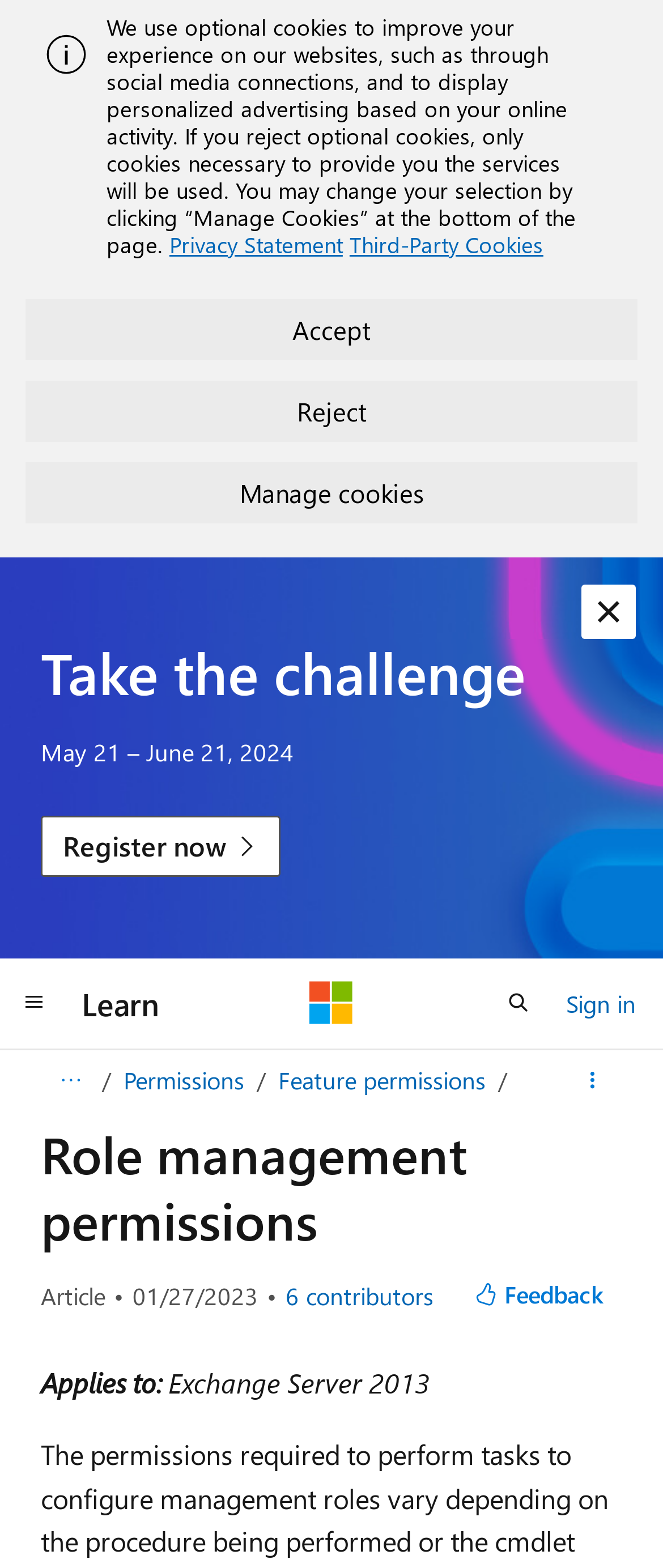Indicate the bounding box coordinates of the element that must be clicked to execute the instruction: "Register for the challenge". The coordinates should be given as four float numbers between 0 and 1, i.e., [left, top, right, bottom].

[0.062, 0.52, 0.424, 0.559]